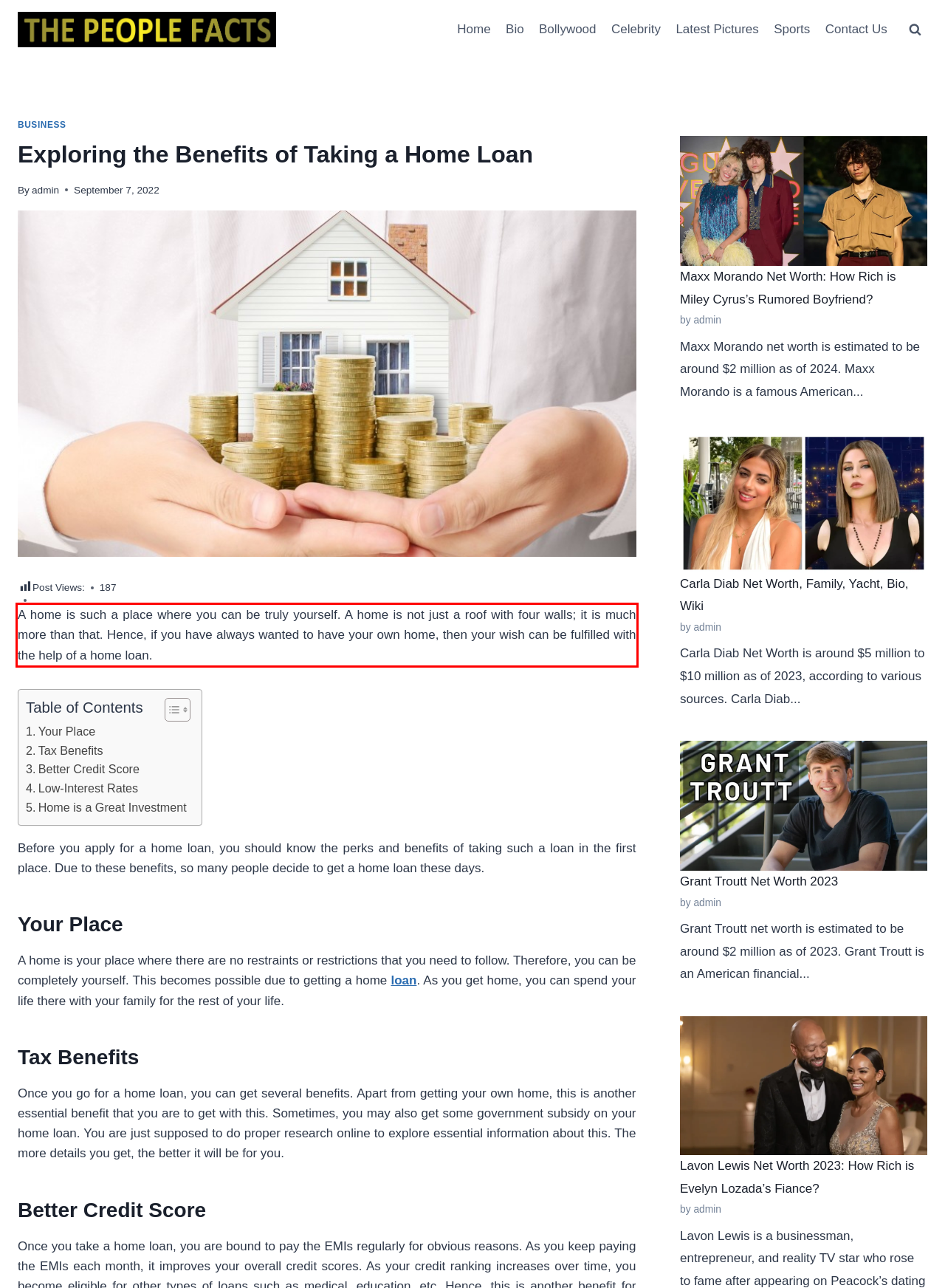Identify the text inside the red bounding box on the provided webpage screenshot by performing OCR.

A home is such a place where you can be truly yourself. A home is not just a roof with four walls; it is much more than that. Hence, if you have always wanted to have your own home, then your wish can be fulfilled with the help of a home loan.